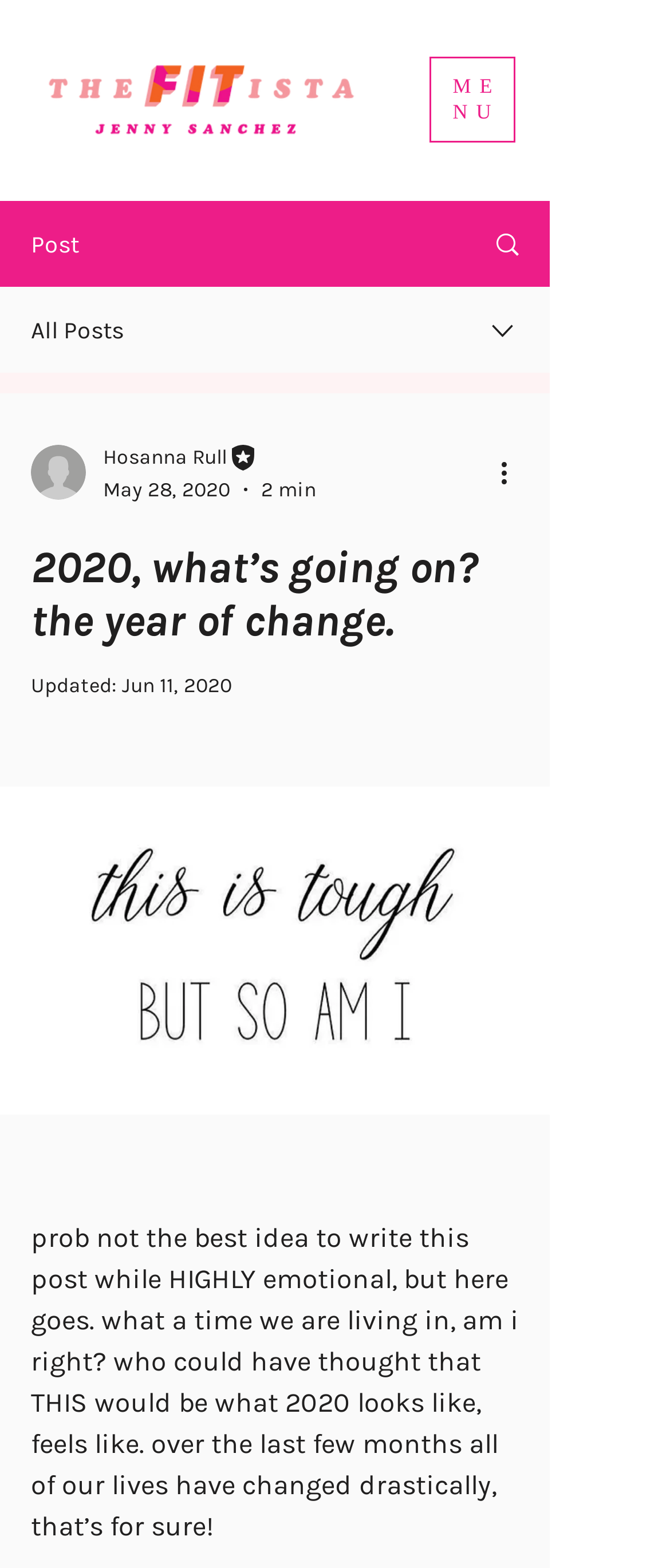What is the date of the latest post?
Give a detailed explanation using the information visible in the image.

The date of the latest post can be found in the combobox element, which contains a link with the text 'May 28, 2020'. This suggests that the latest post was published on this date.